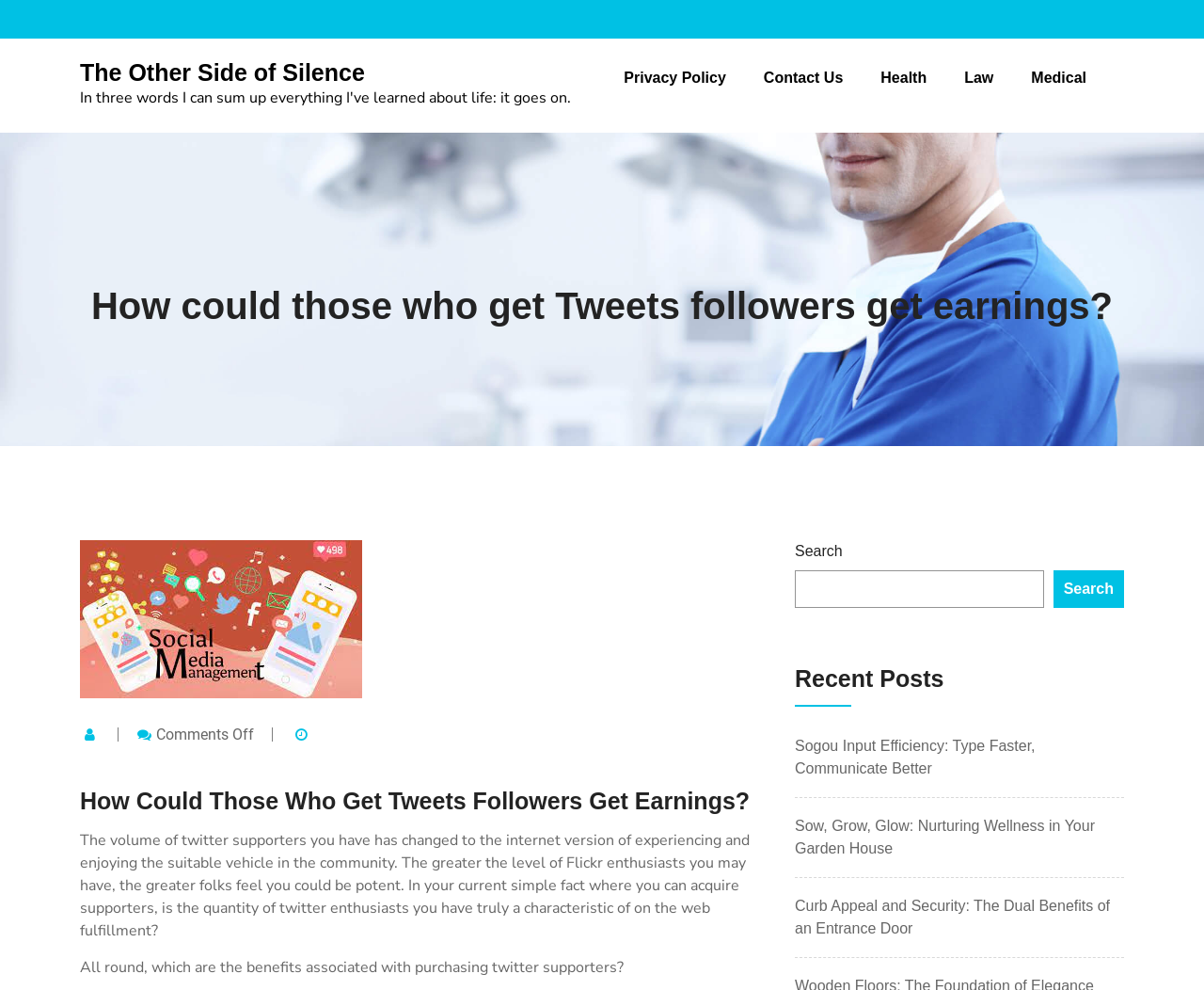What is the title of the first recent post? Examine the screenshot and reply using just one word or a brief phrase.

Sogou Input Efficiency